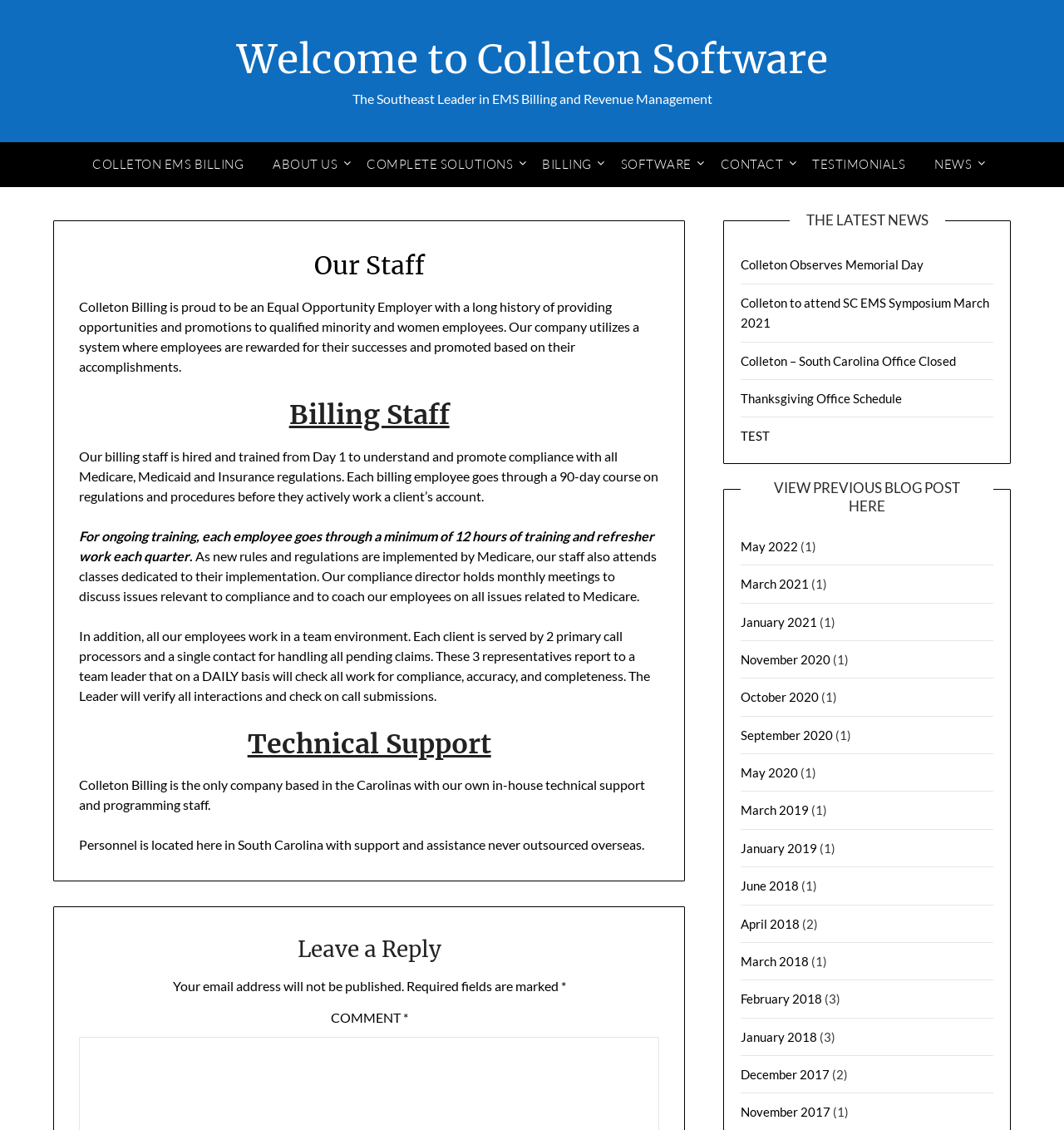From the webpage screenshot, identify the region described by News. Provide the bounding box coordinates as (top-left x, top-left y, bottom-right x, bottom-right y), with each value being a floating point number between 0 and 1.

[0.866, 0.126, 0.926, 0.166]